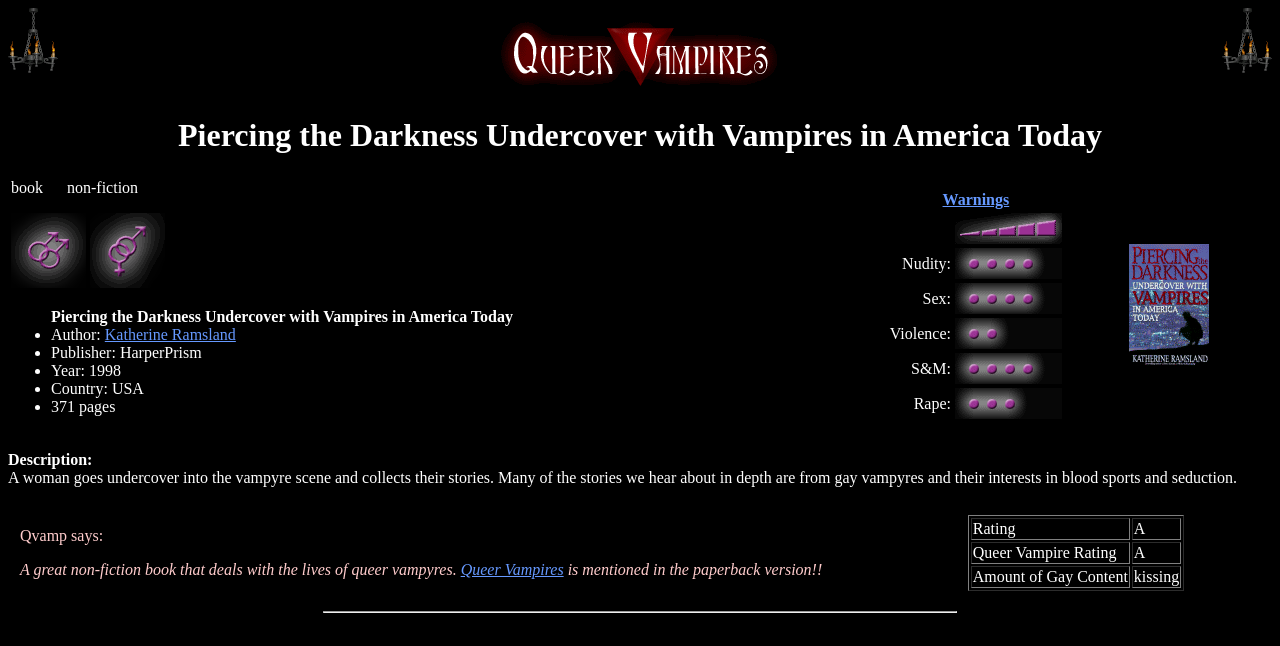Extract the bounding box coordinates of the UI element described by: "Katherine Ramsland". The coordinates should include four float numbers ranging from 0 to 1, e.g., [left, top, right, bottom].

[0.082, 0.504, 0.184, 0.531]